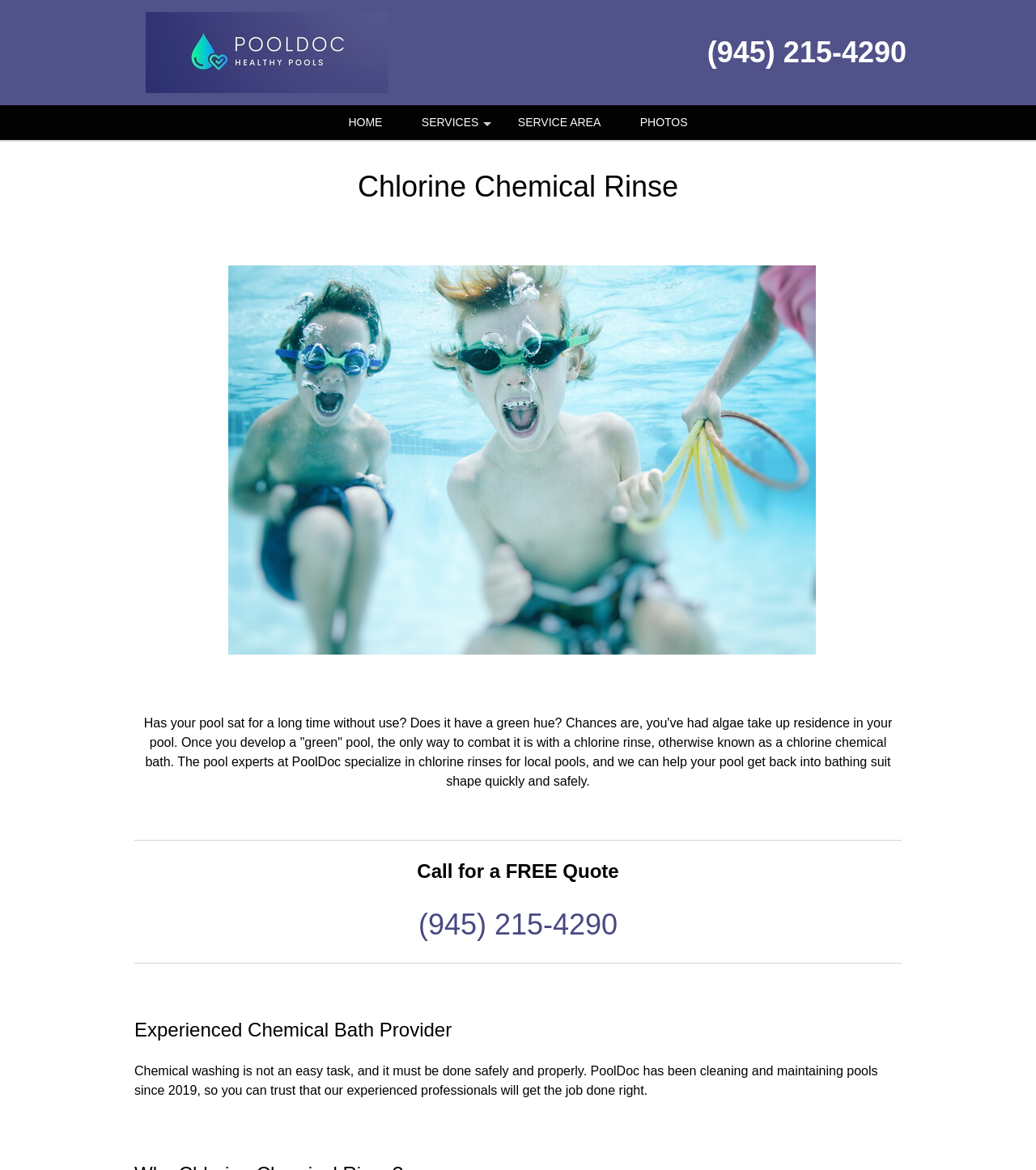Refer to the screenshot and give an in-depth answer to this question: How long has PoolDoc been cleaning and maintaining pools?

I found this information in the section that describes PoolDoc's experience, which states that they have been cleaning and maintaining pools since 2019.